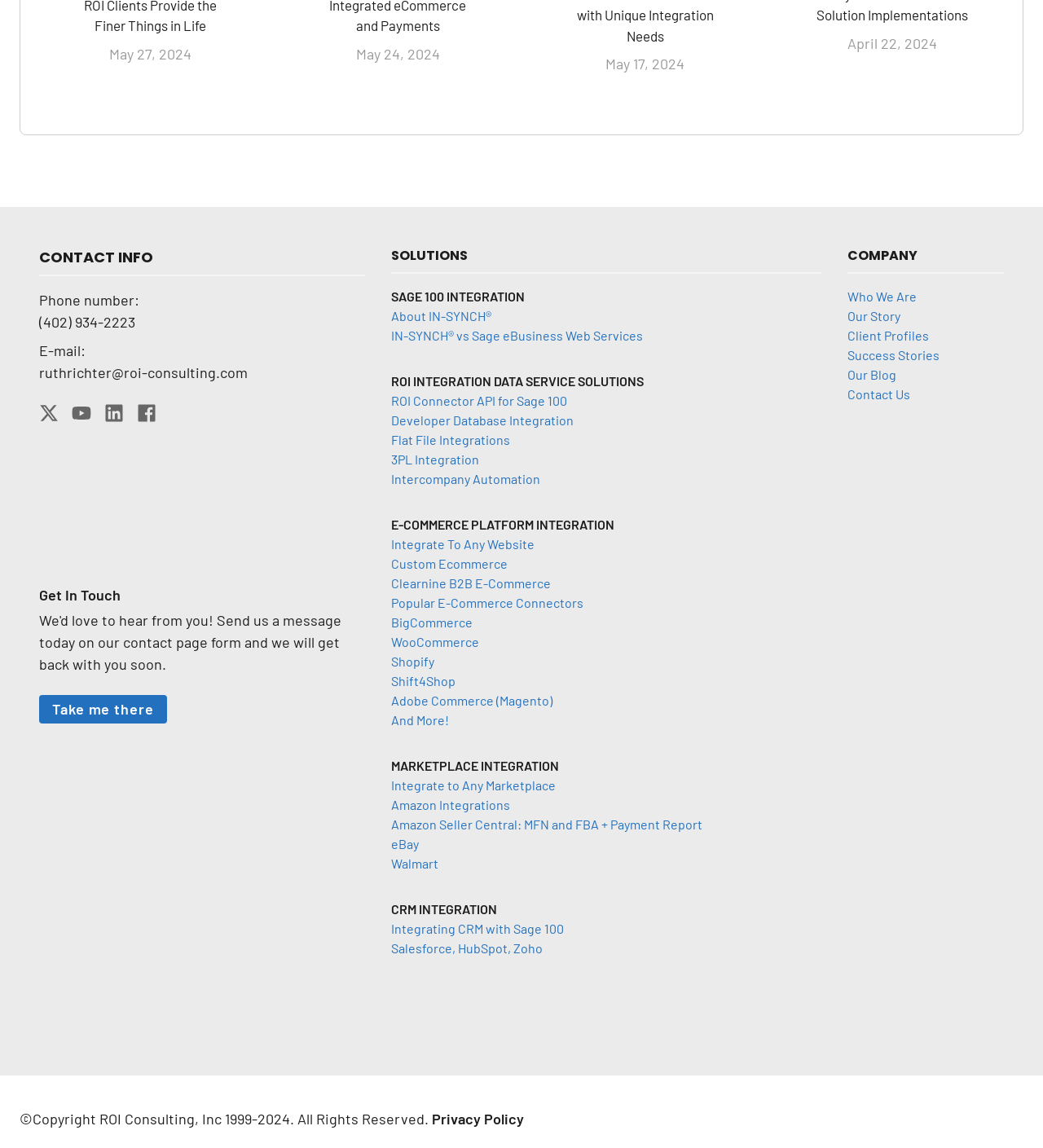Can you find the bounding box coordinates for the UI element given this description: "Integrate To Any Website"? Provide the coordinates as four float numbers between 0 and 1: [left, top, right, bottom].

[0.375, 0.467, 0.512, 0.481]